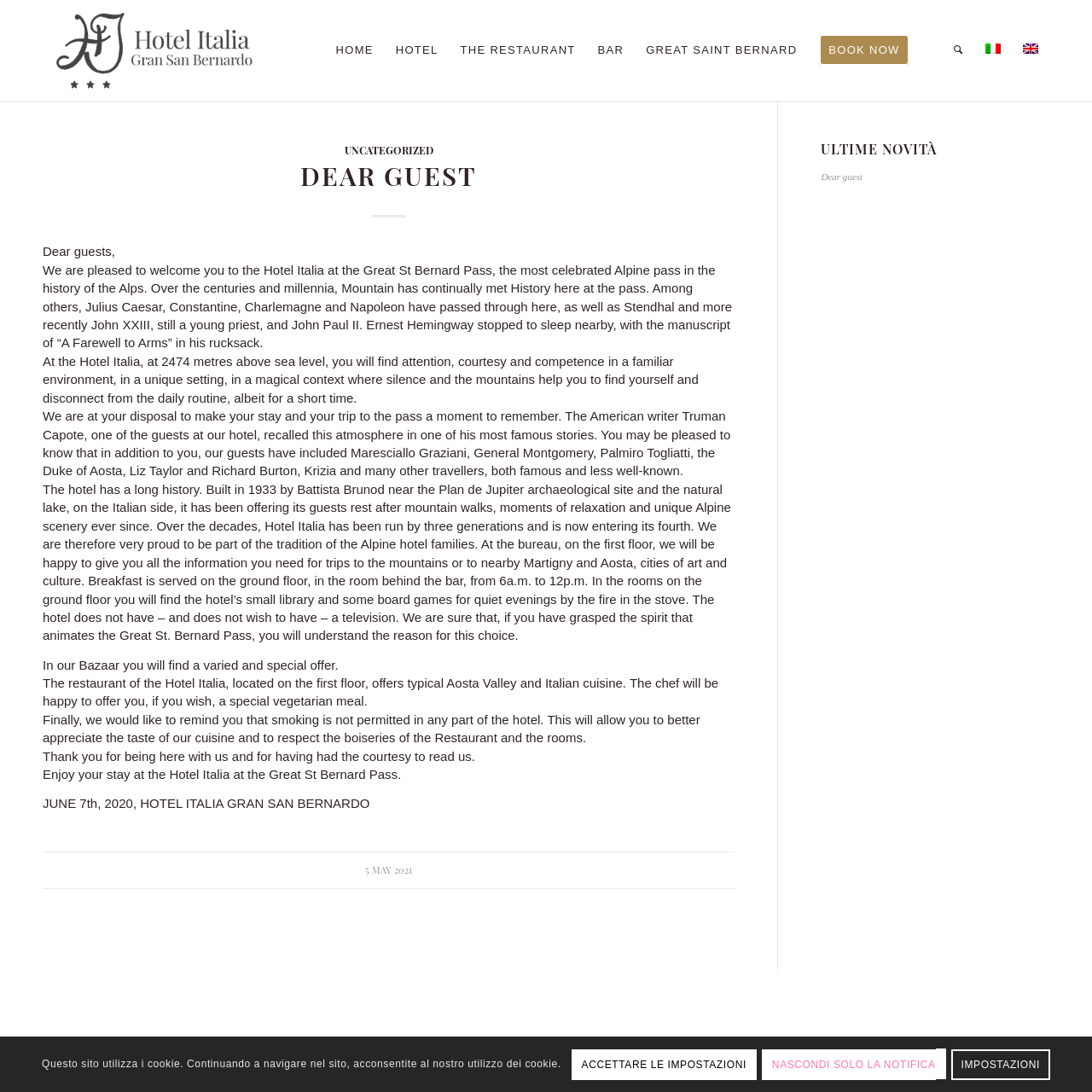Identify the bounding box coordinates of the section to be clicked to complete the task described by the following instruction: "Click the ULTIMI NOVITÀ link". The coordinates should be four float numbers between 0 and 1, formatted as [left, top, right, bottom].

[0.752, 0.157, 0.79, 0.166]